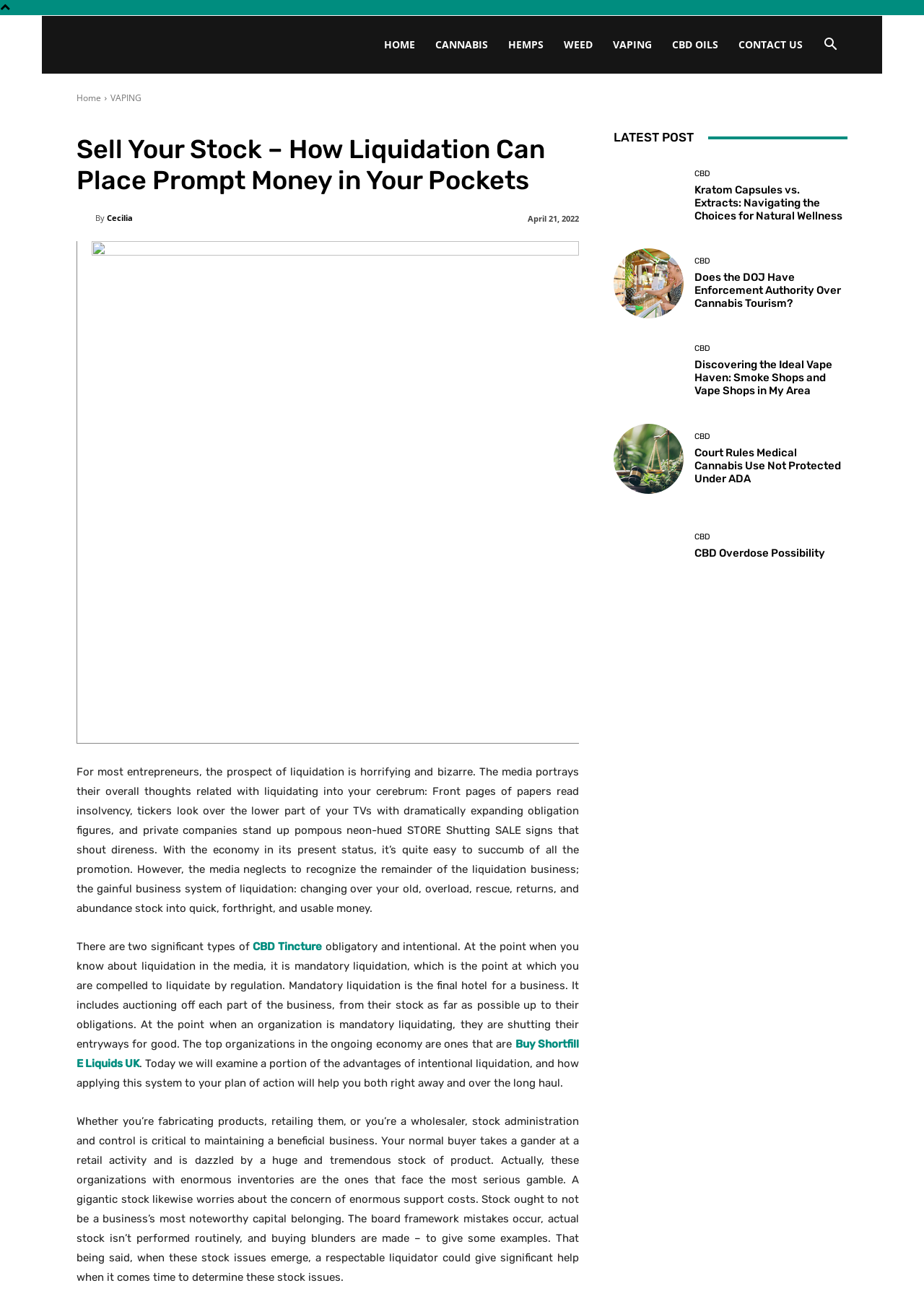Find the bounding box coordinates for the HTML element described in this sentence: "title="CBD Overdose Possibility"". Provide the coordinates as four float numbers between 0 and 1, in the format [left, top, right, bottom].

[0.664, 0.394, 0.74, 0.448]